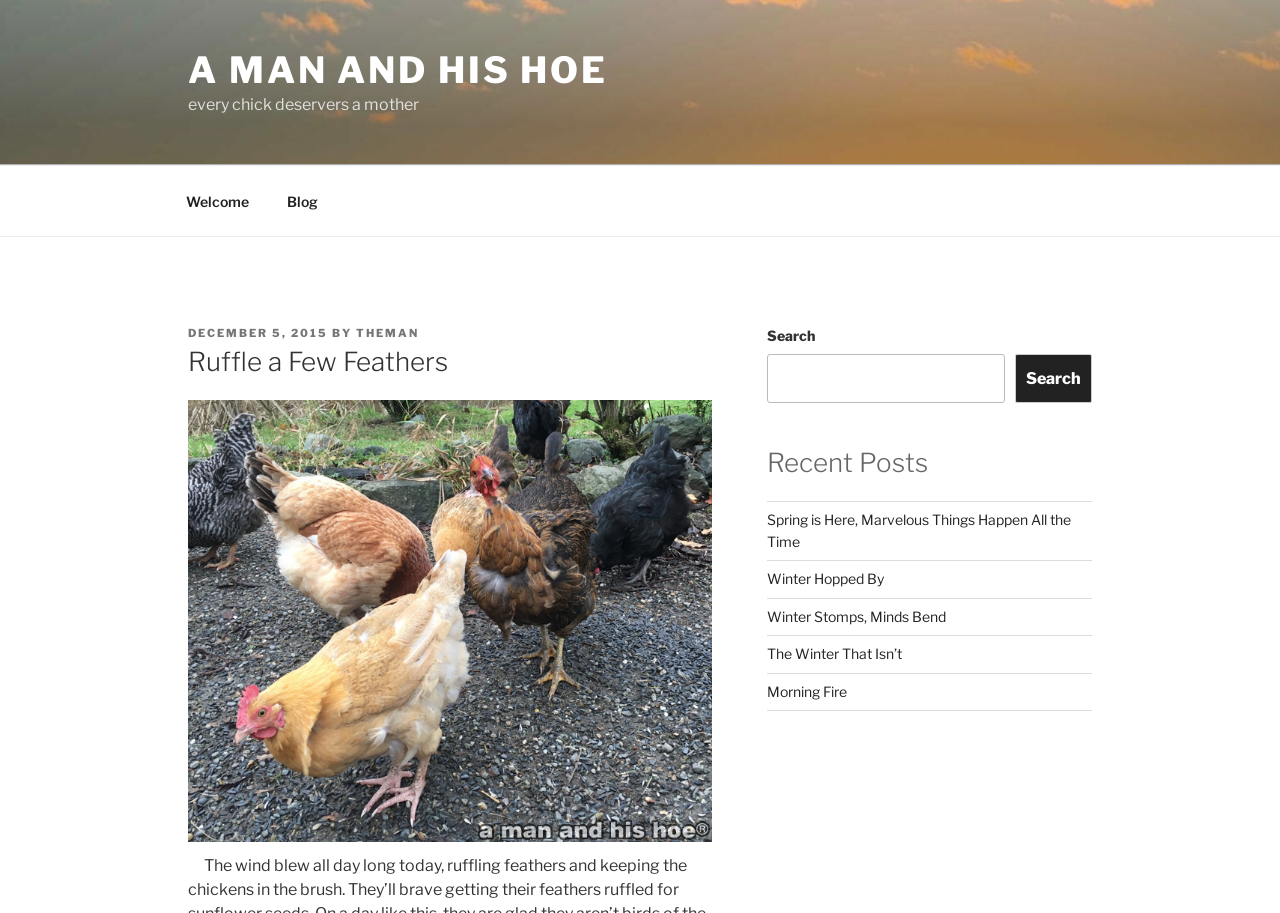Can you find the bounding box coordinates for the element that needs to be clicked to execute this instruction: "Click on the 'Spring is Here, Marvelous Things Happen All the Time' link"? The coordinates should be given as four float numbers between 0 and 1, i.e., [left, top, right, bottom].

[0.599, 0.559, 0.836, 0.602]